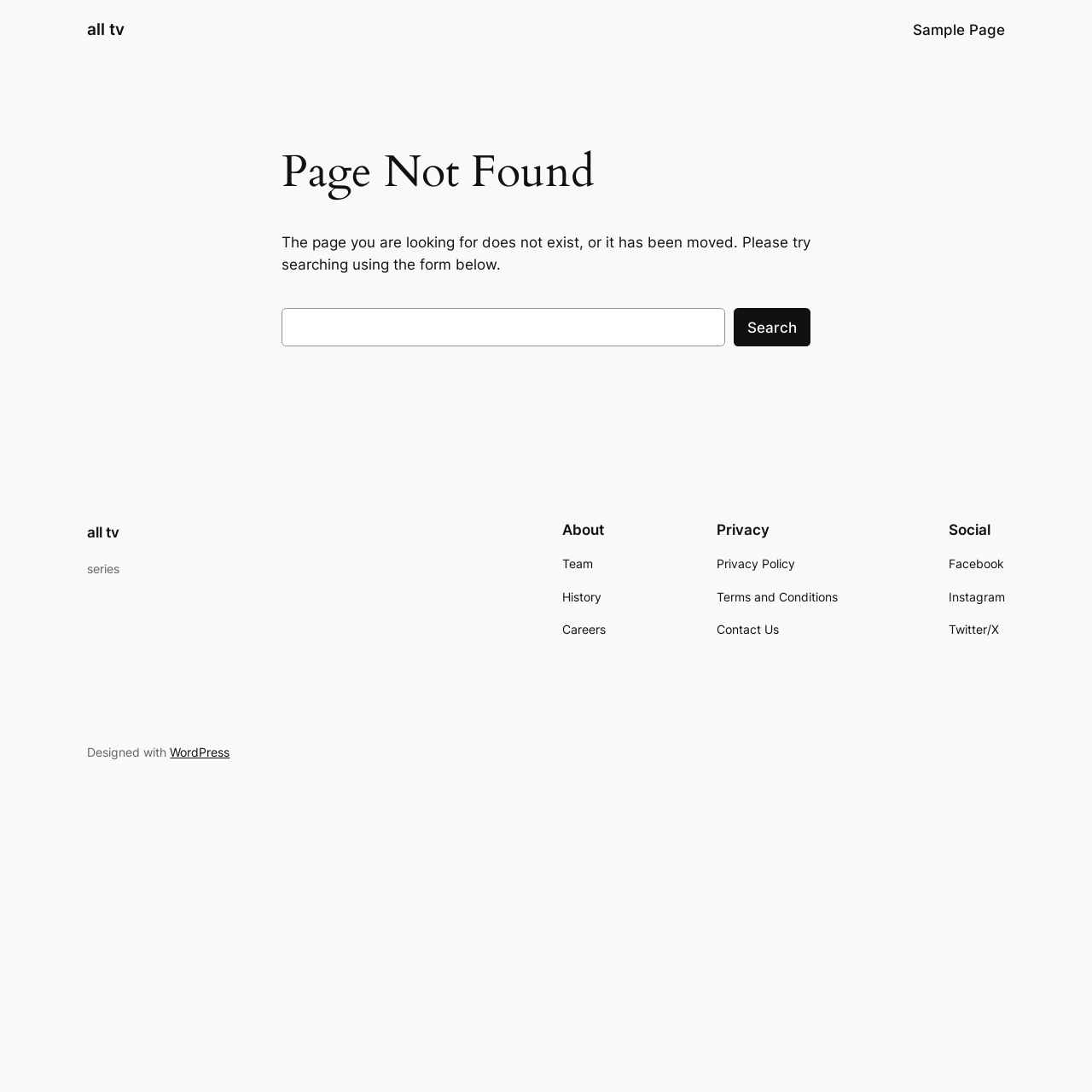Find the bounding box of the element with the following description: "Terms and Conditions". The coordinates must be four float numbers between 0 and 1, formatted as [left, top, right, bottom].

[0.656, 0.538, 0.767, 0.556]